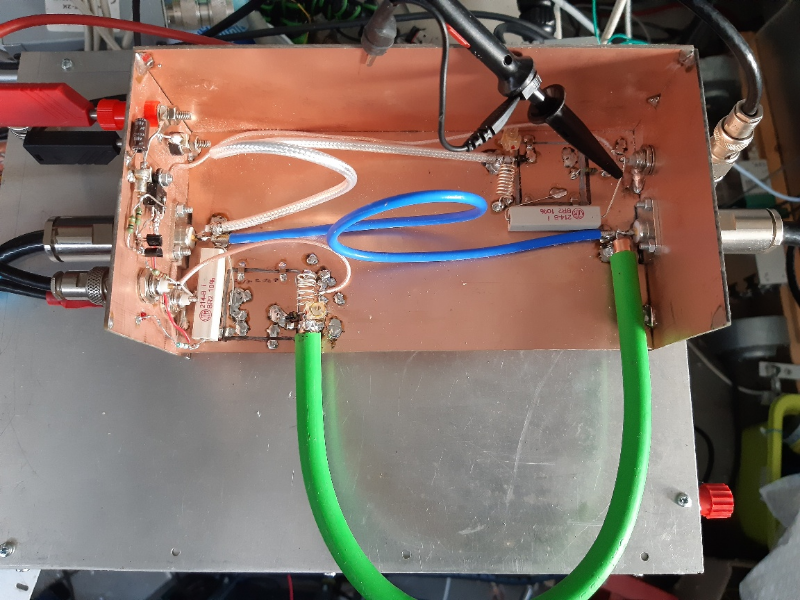Generate a detailed caption that describes the image.

The image showcases a detailed view of a pin diode switch construction, highlighting an experimental setup. Central to the design is a copper baseboard to which various components, including N-connectors and BNC connectors, are attached. On the left, one can spot an N-connector intended for the transmitter alongside a BNC connector linked to the RX port connected to a pre-amplifier.

The layout includes two banana plugs for a 12V power supply, with an extra BNC connector for interfacing with a sequencer or a function generator. The circuit features two BC547 transistors and an IRF power MOSFET, which facilitate the current switching through the diodes. This arrangement allows the current to be directed to the transmitter on the right side via a BNC connector for controlling various stages. An inverted signal is also supplied to the receiver stages. 

On the right side, another N-connector serves as an output for the antenna. The blue and green wires visible in the image appear to serve as part of the connection system, with the green hose being possibly a modified coaxial cable aimed at improving impedance properties. This image illustrates the complexity of the circuitry involved in this experimental device, emphasizing the connections critical for functionality in a radio frequency application.